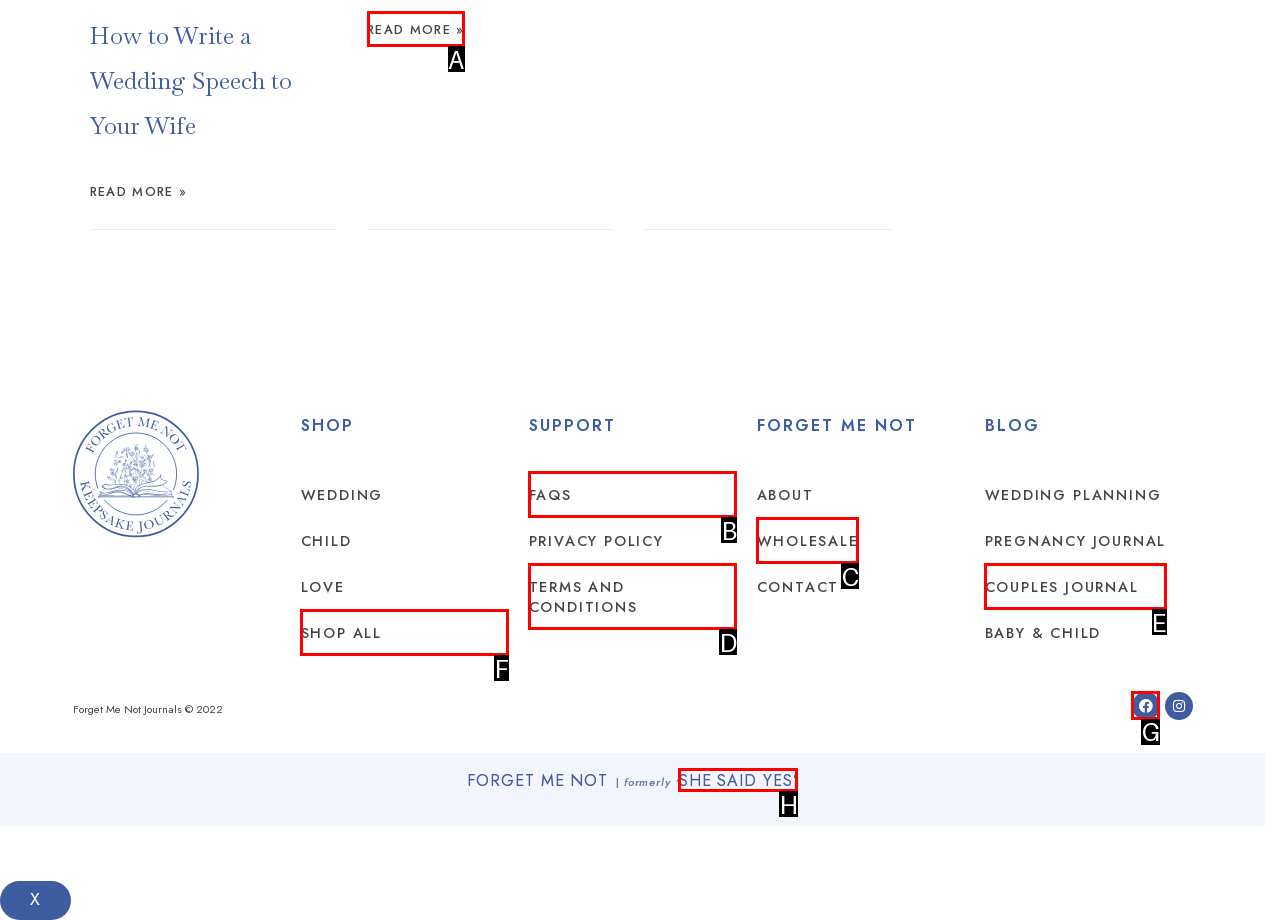Select the correct option from the given choices to perform this task: Visit 'Facebook'. Provide the letter of that option.

G